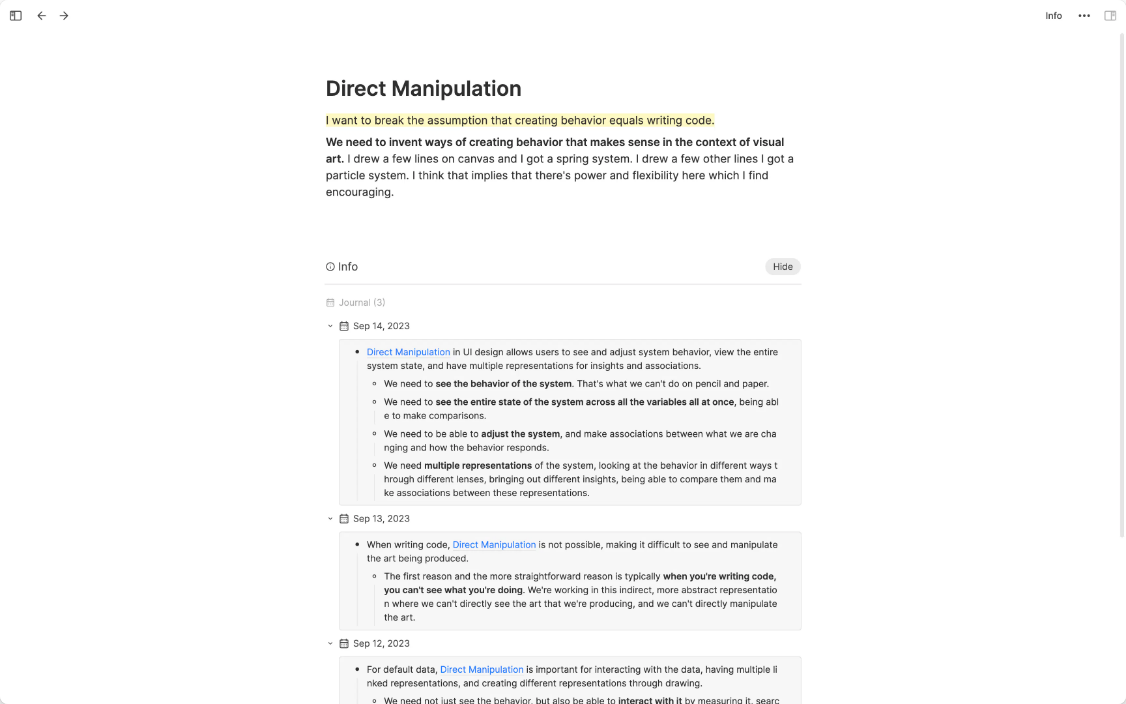What is the benefit of direct manipulation in the artistic process?
Please analyze the image and answer the question with as much detail as possible.

The benefit of direct manipulation in the artistic process is that it enhances creative flexibility, as mentioned in the caption, which allows for effective adjustments and comparisons, and reinforces the message that direct manipulation of the artistic process enhances creative flexibility.